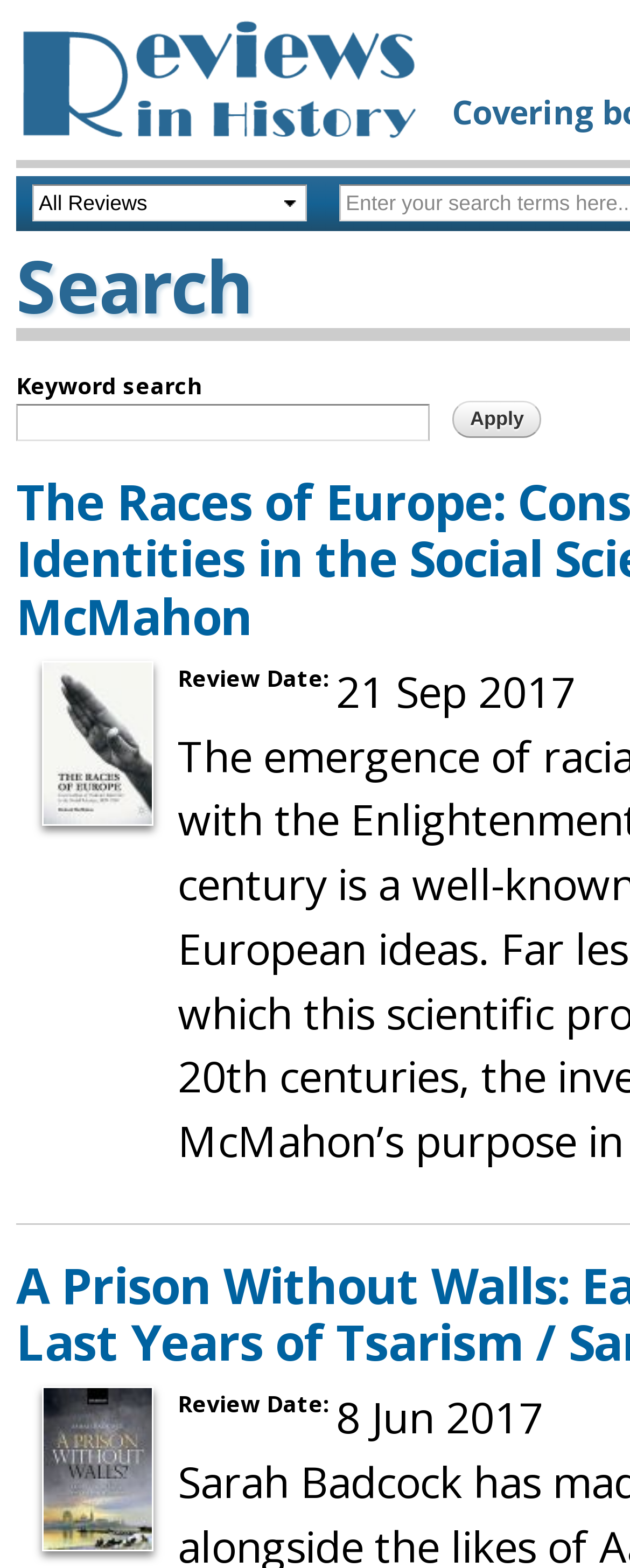Please answer the following question using a single word or phrase: 
What type of content is reviewed on this website?

History